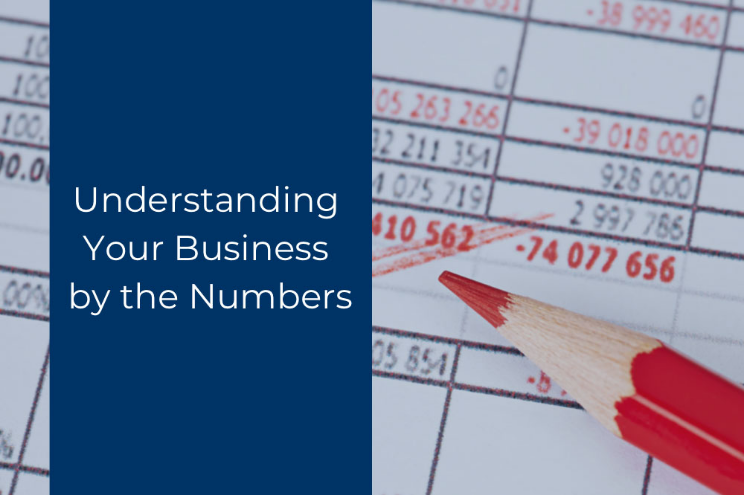Explain the content of the image in detail.

The image prominently displays the title "Understanding Your Business by the Numbers," emphasizing the importance of data comprehension for entrepreneurs and business owners. Accompanying the text is a close-up view of financial statements, featuring various rows and columns of numbers, indicative of accounting or analytical work, alongside a red pencil that appears to mark or highlight a specific figure. This visually conveys a message about the significance of financial literacy and data analysis in managing a successful business. The color scheme includes a deep blue background that contrasts with the printed financial data, making the text highly readable and visually engaging.